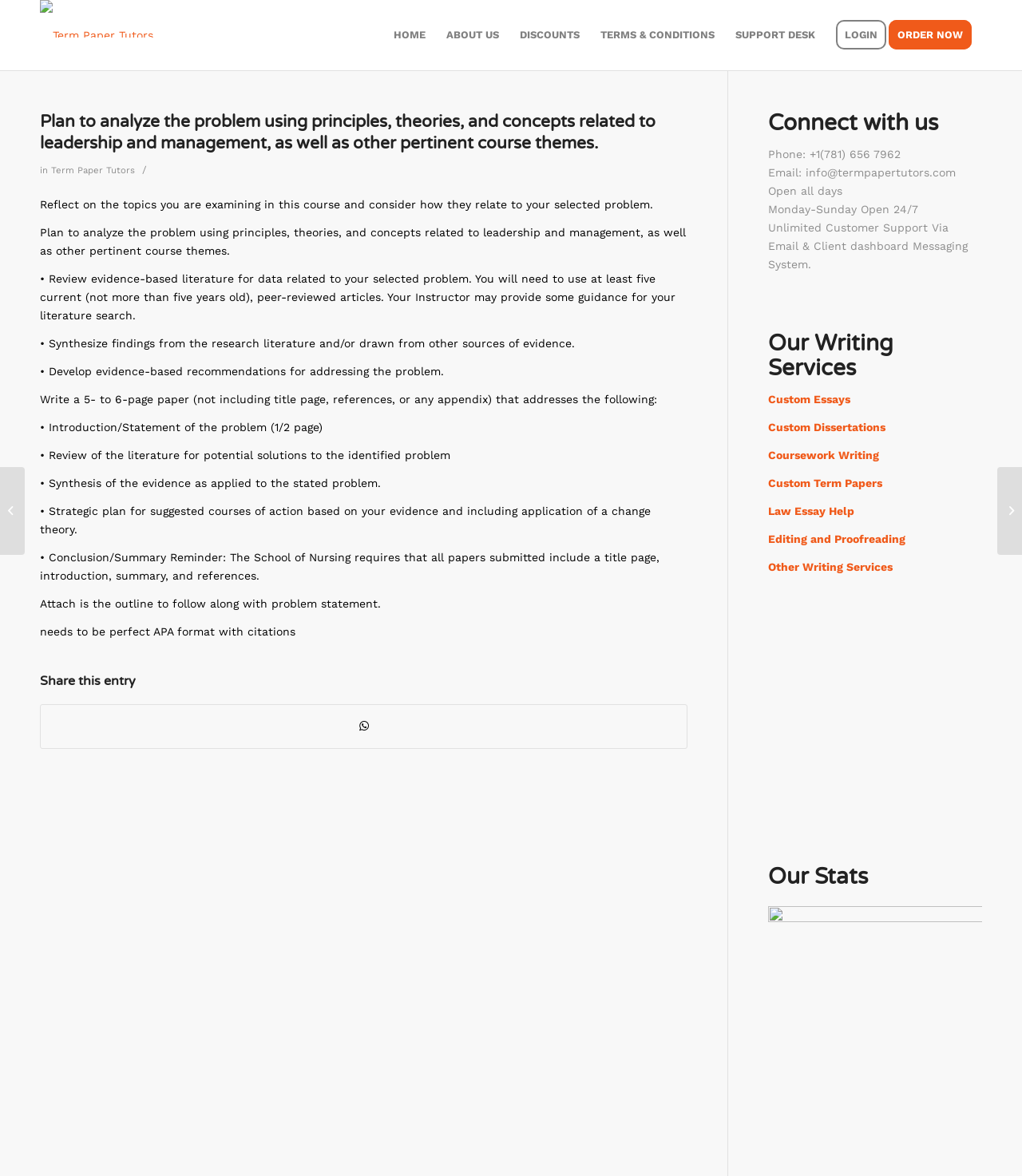What is the main topic of the webpage?
Please provide a single word or phrase as your answer based on the screenshot.

Leadership and management